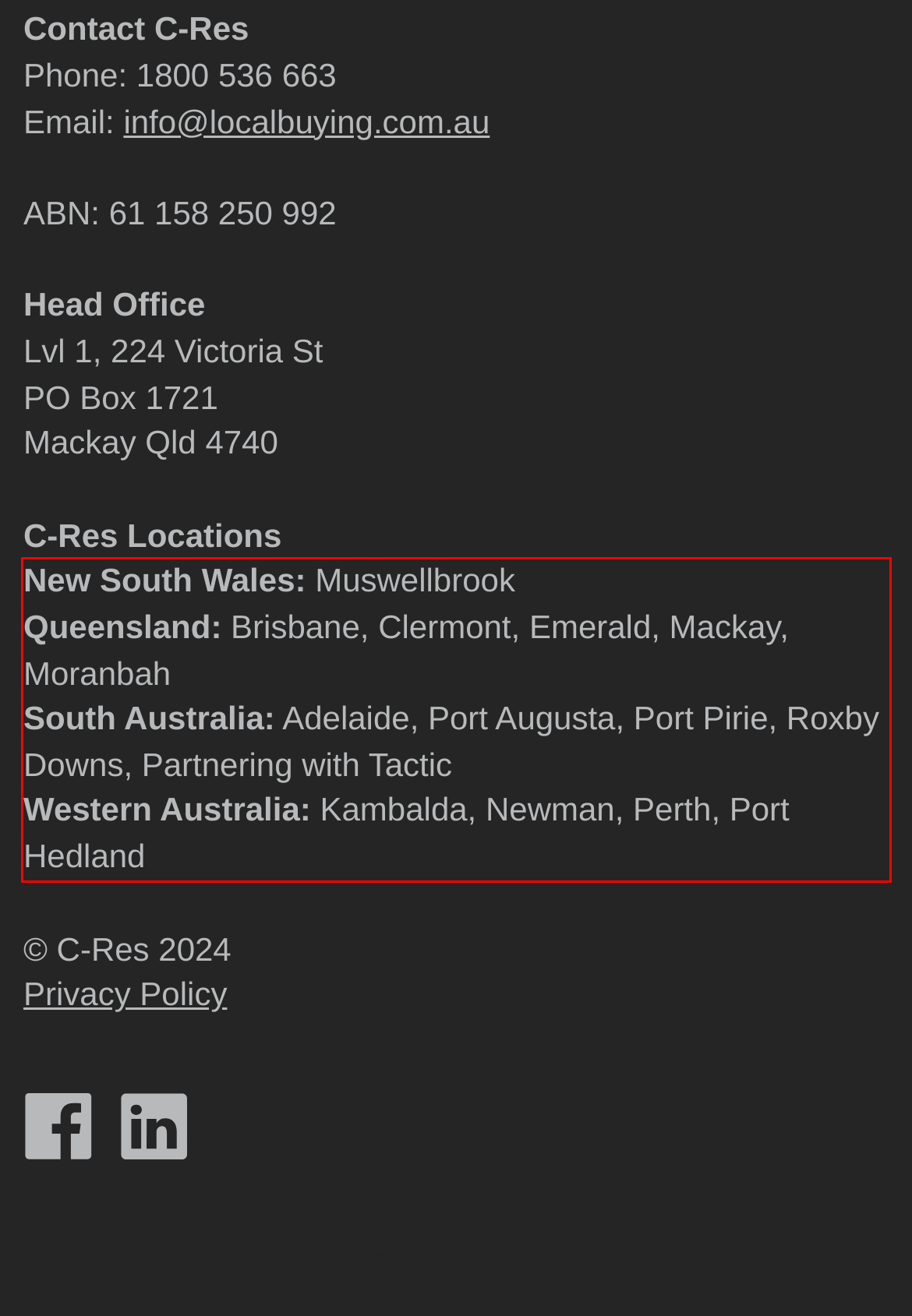Please perform OCR on the UI element surrounded by the red bounding box in the given webpage screenshot and extract its text content.

New South Wales: Muswellbrook Queensland: Brisbane, Clermont, Emerald, Mackay, Moranbah South Australia: Adelaide, Port Augusta, Port Pirie, Roxby Downs, Partnering with Tactic Western Australia: Kambalda, Newman, Perth, Port Hedland